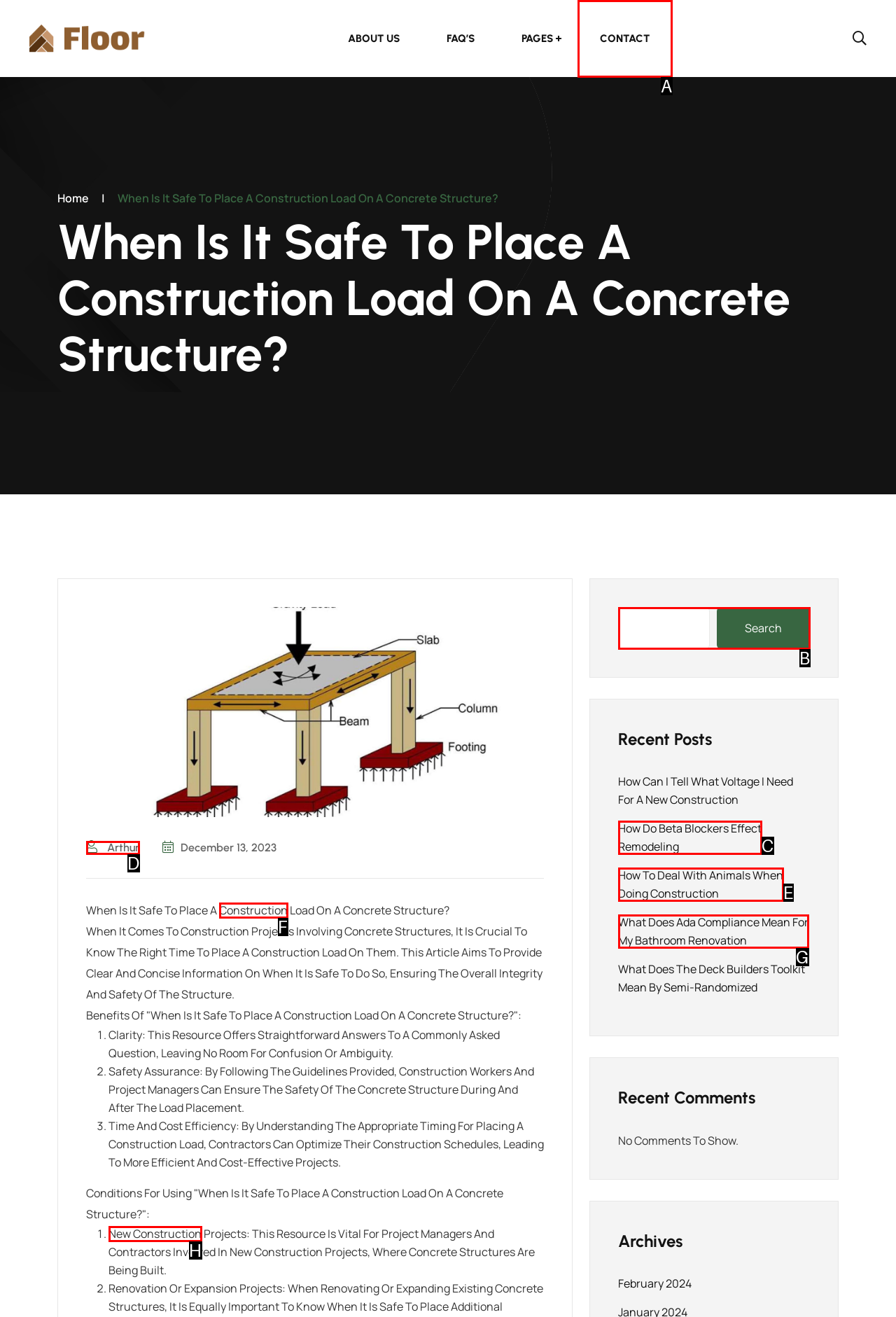Choose the HTML element that should be clicked to achieve this task: Click on the 'SKINCARE' link
Respond with the letter of the correct choice.

None